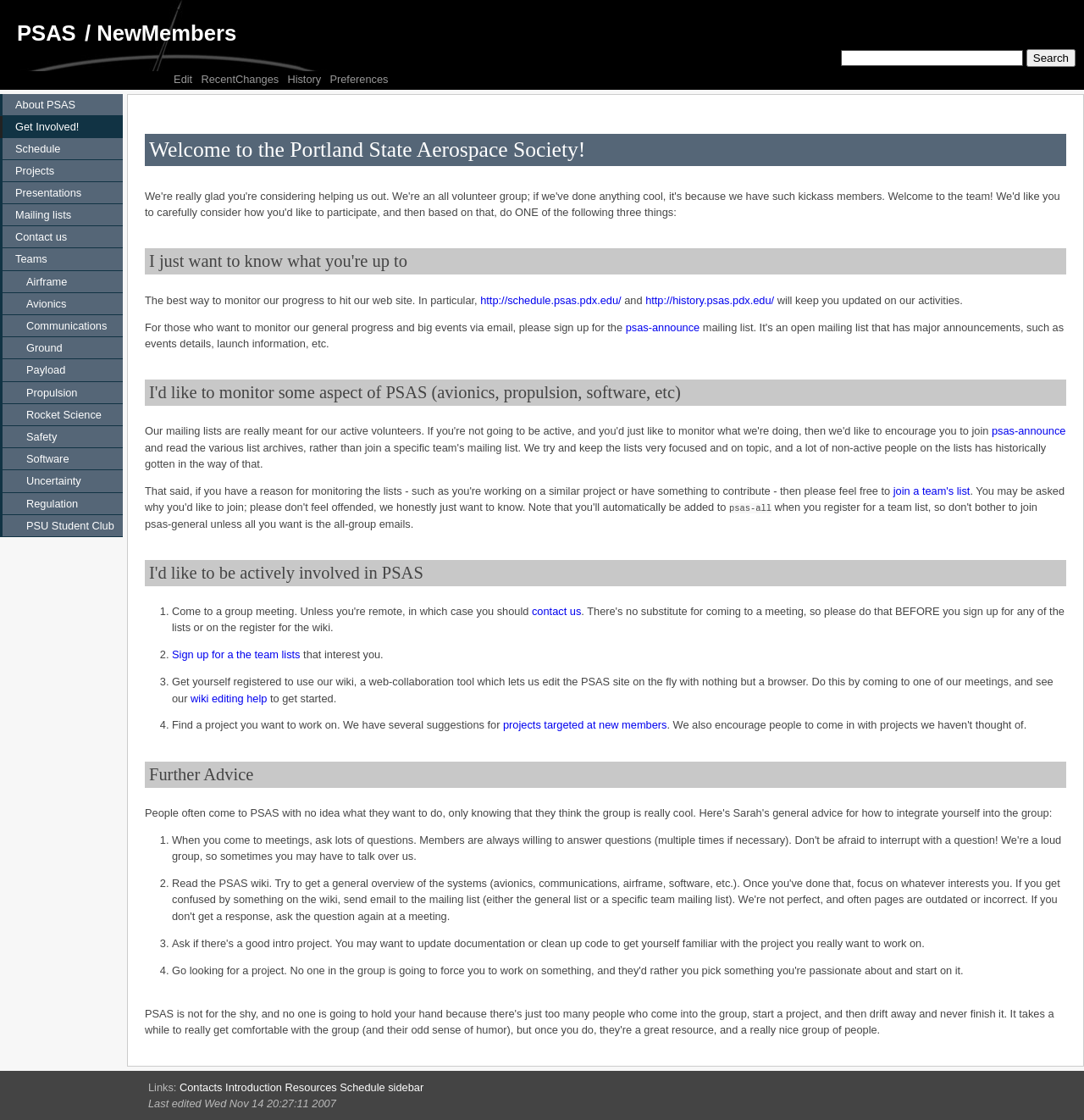How many links are there in the 'Get Involved!' section?
Based on the image content, provide your answer in one word or a short phrase.

4